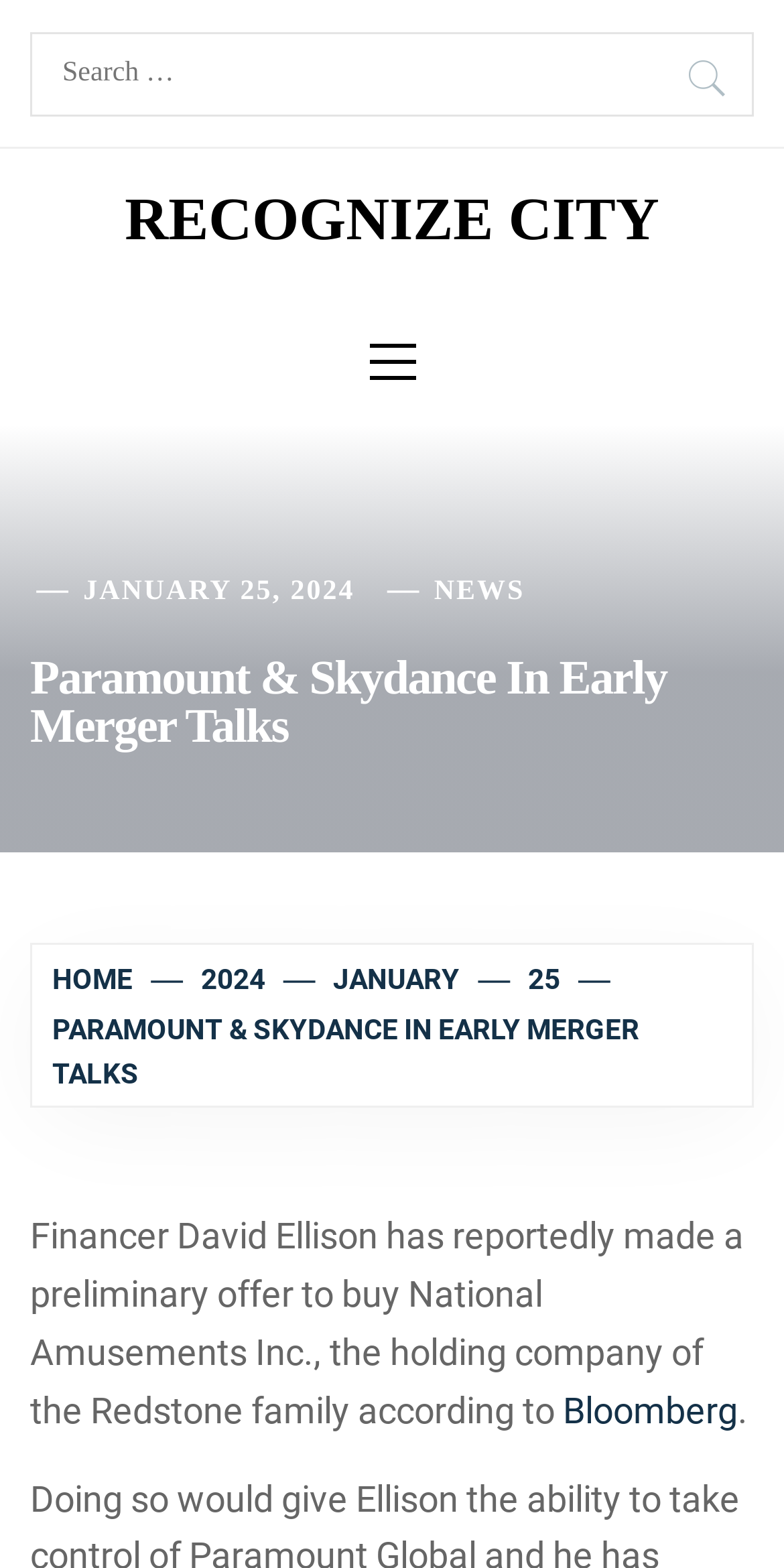What is the date of the news article?
Please answer the question with a detailed response using the information from the screenshot.

I found the date of the news article by looking at the link 'JANUARY 25, 2024' which is located above the 'NEWS' link.